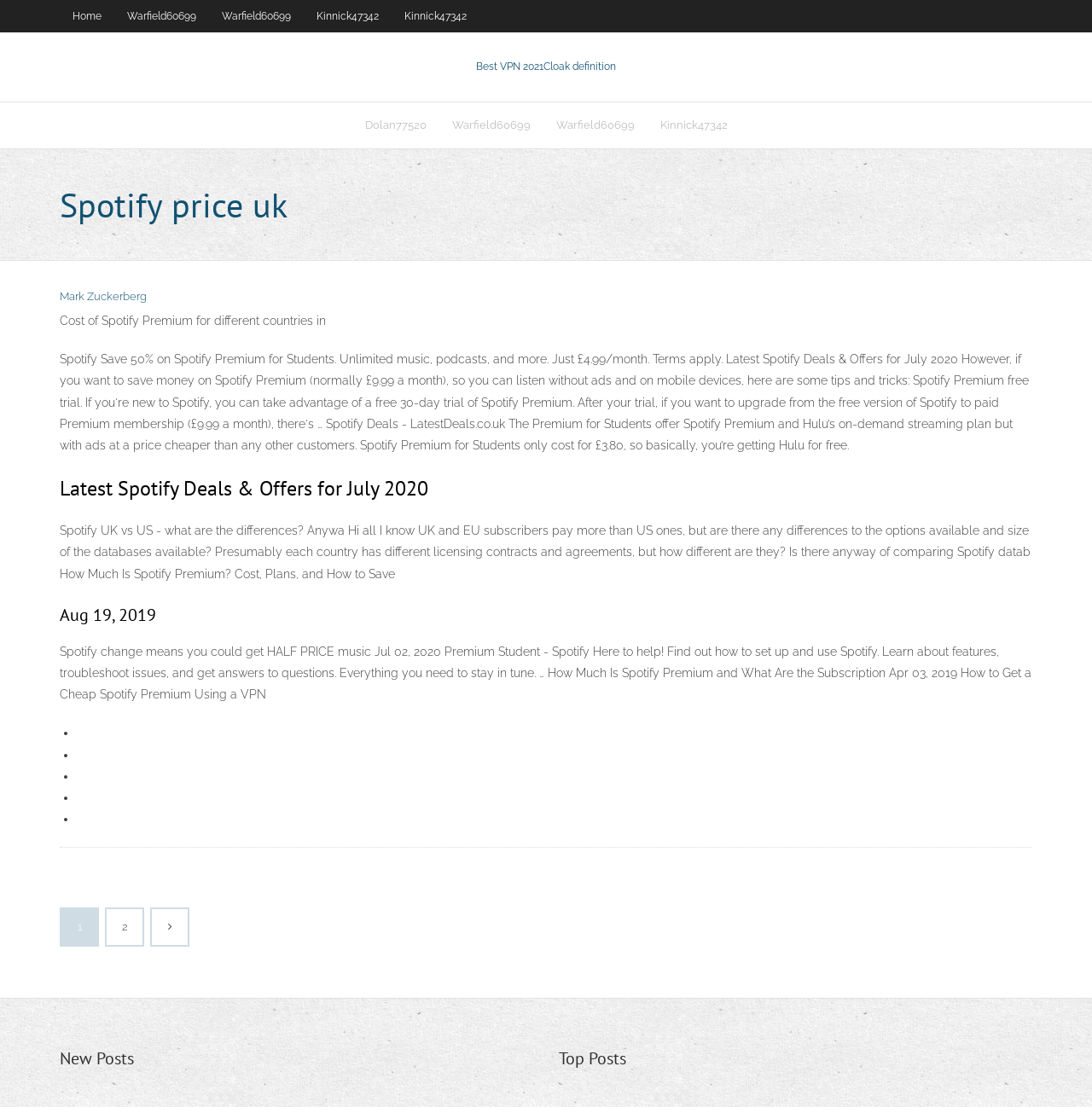What is the title of the latest article?
Provide a detailed and extensive answer to the question.

I found the heading 'Latest Spotify Deals & Offers for July 2020' which appears to be the title of the latest article on the webpage.